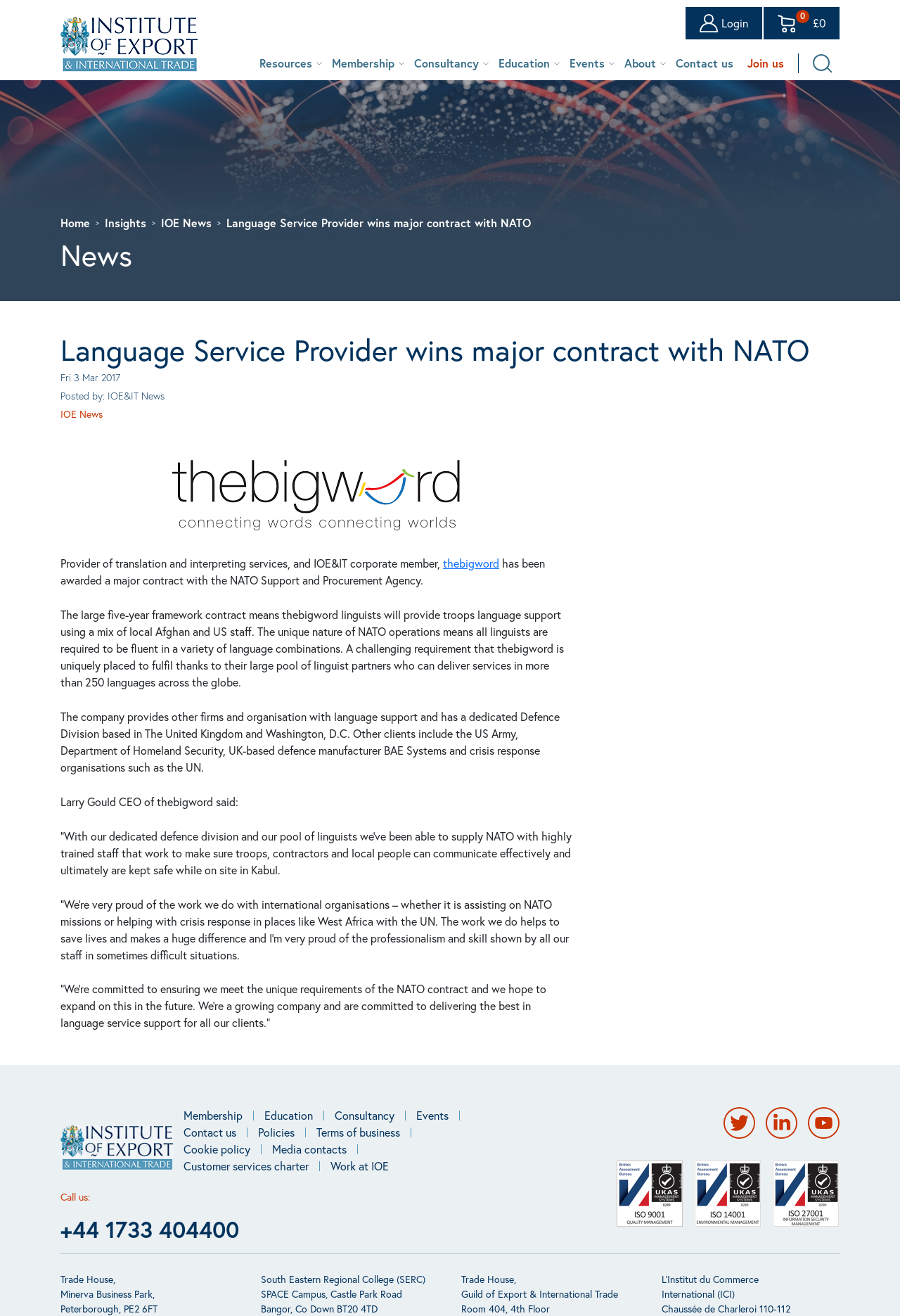Please find the bounding box coordinates of the element's region to be clicked to carry out this instruction: "Click the 'Login' button".

[0.762, 0.005, 0.847, 0.03]